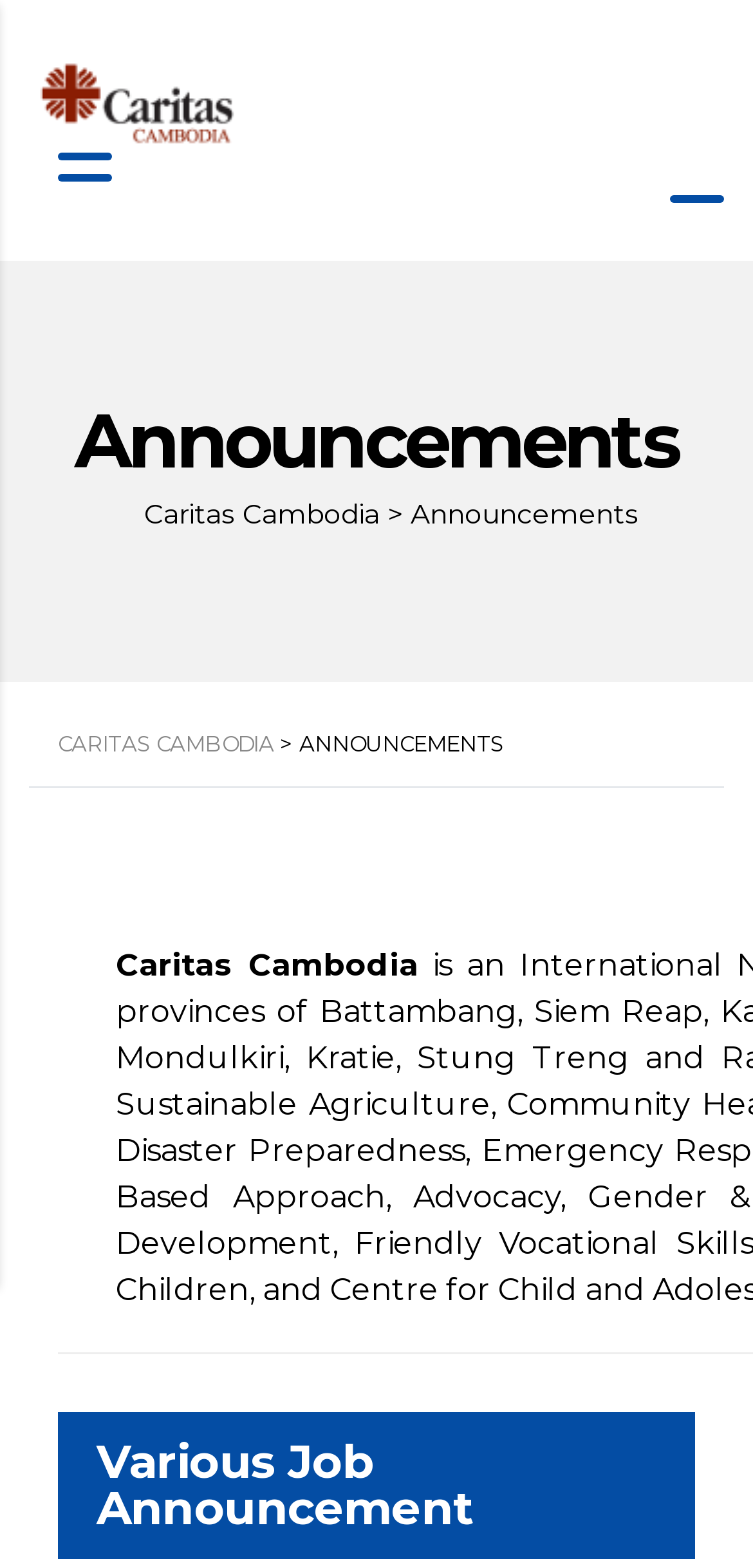Using the image as a reference, answer the following question in as much detail as possible:
What is the purpose of the '>' symbol?

The '>' symbol is used as a separator between the organization name 'Caritas Cambodia' and the main category 'Announcements'.